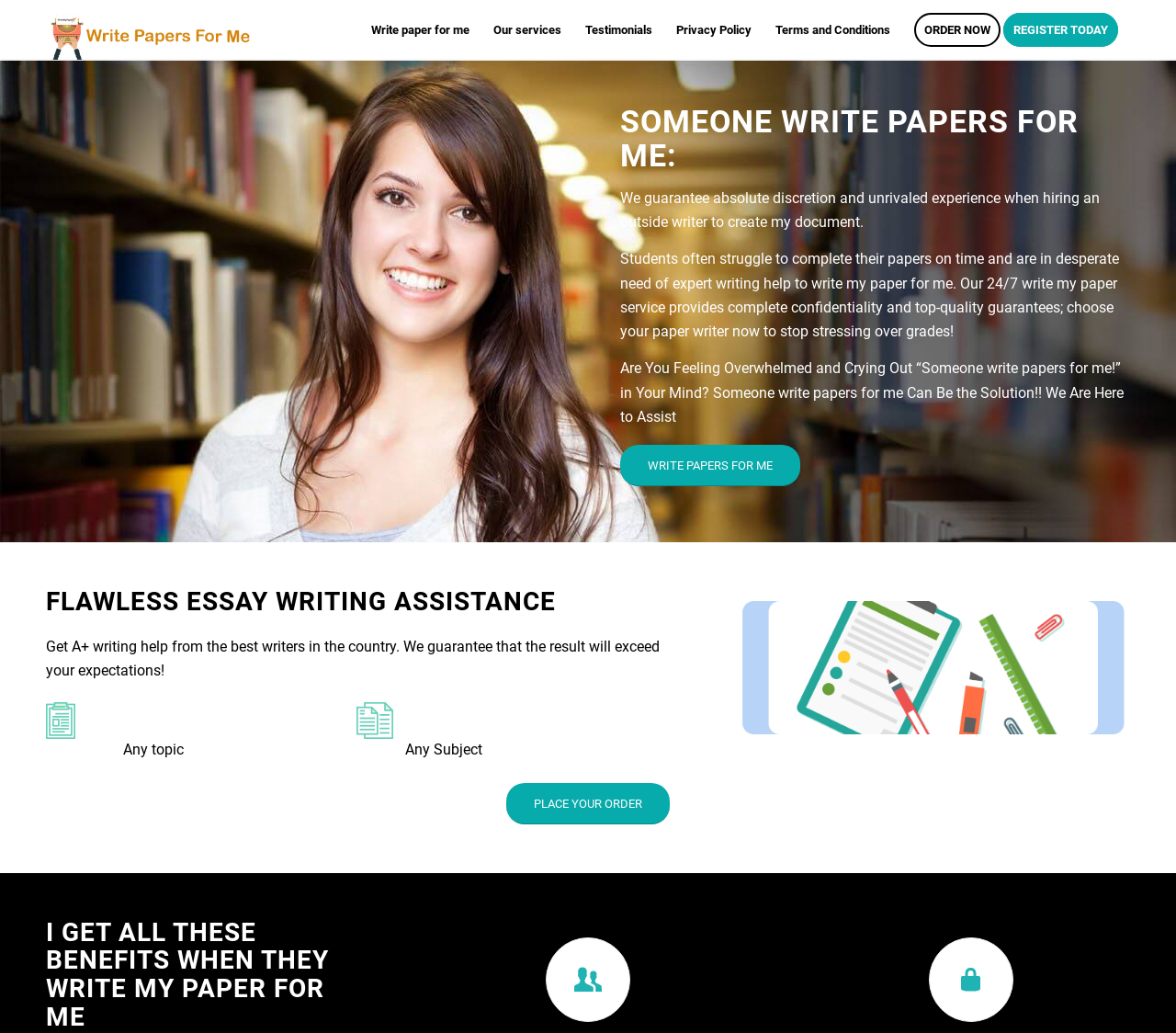Find the bounding box coordinates for the area you need to click to carry out the instruction: "Explore the 'WRITE PAPERS FOR ME' service". The coordinates should be four float numbers between 0 and 1, indicated as [left, top, right, bottom].

[0.528, 0.431, 0.681, 0.47]